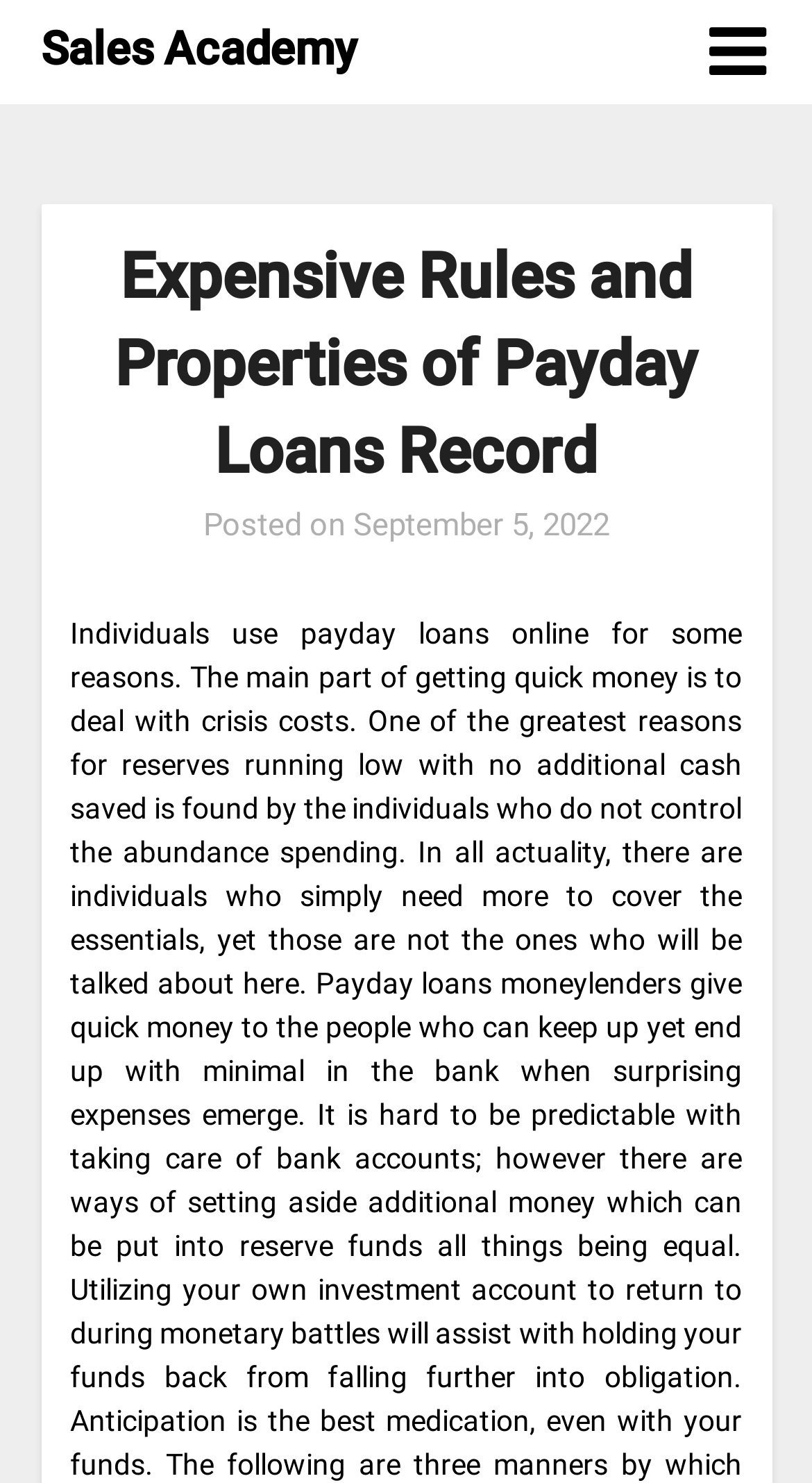What is the position of the link 'Sales Academy'?
Look at the screenshot and provide an in-depth answer.

I determined the position of the link 'Sales Academy' by comparing its bounding box coordinates [0.05, 0.008, 0.44, 0.059] with other elements. Since its y1 coordinate is small, it is located at the top, and its x1 coordinate is small, it is located at the left.